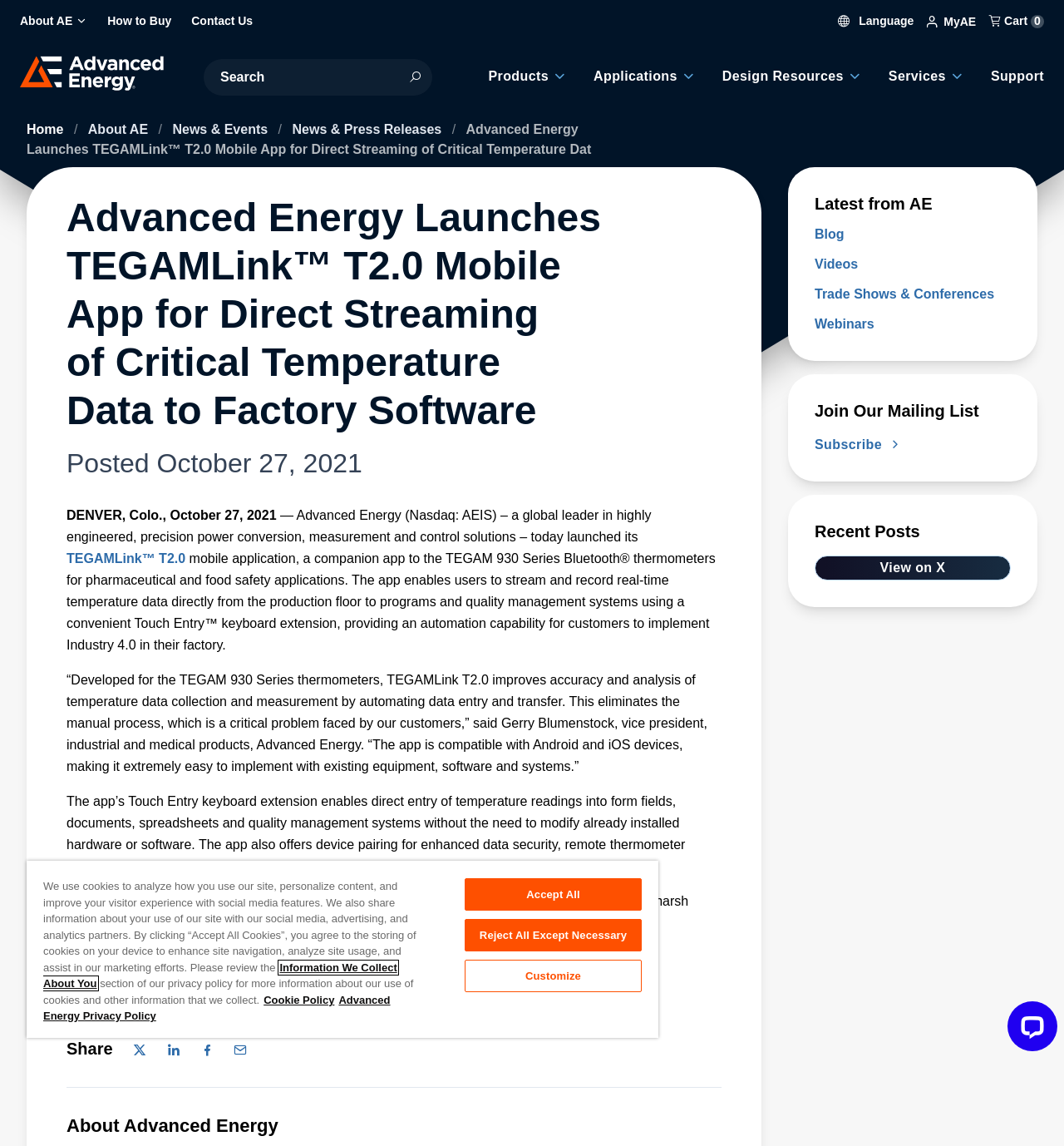How many links are there in the main navigation menu?
Using the image, answer in one word or phrase.

6